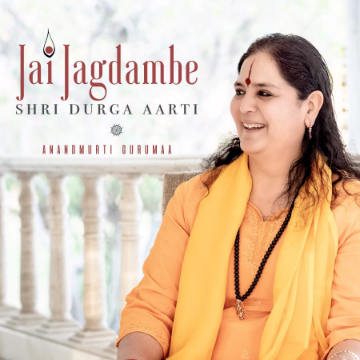Refer to the image and offer a detailed explanation in response to the question: What is the background of the cover art?

The background of the cover art is described as a tranquil setting, which suggests a connection to the divine and inner peace, evoking a sense of reverence and spirituality.